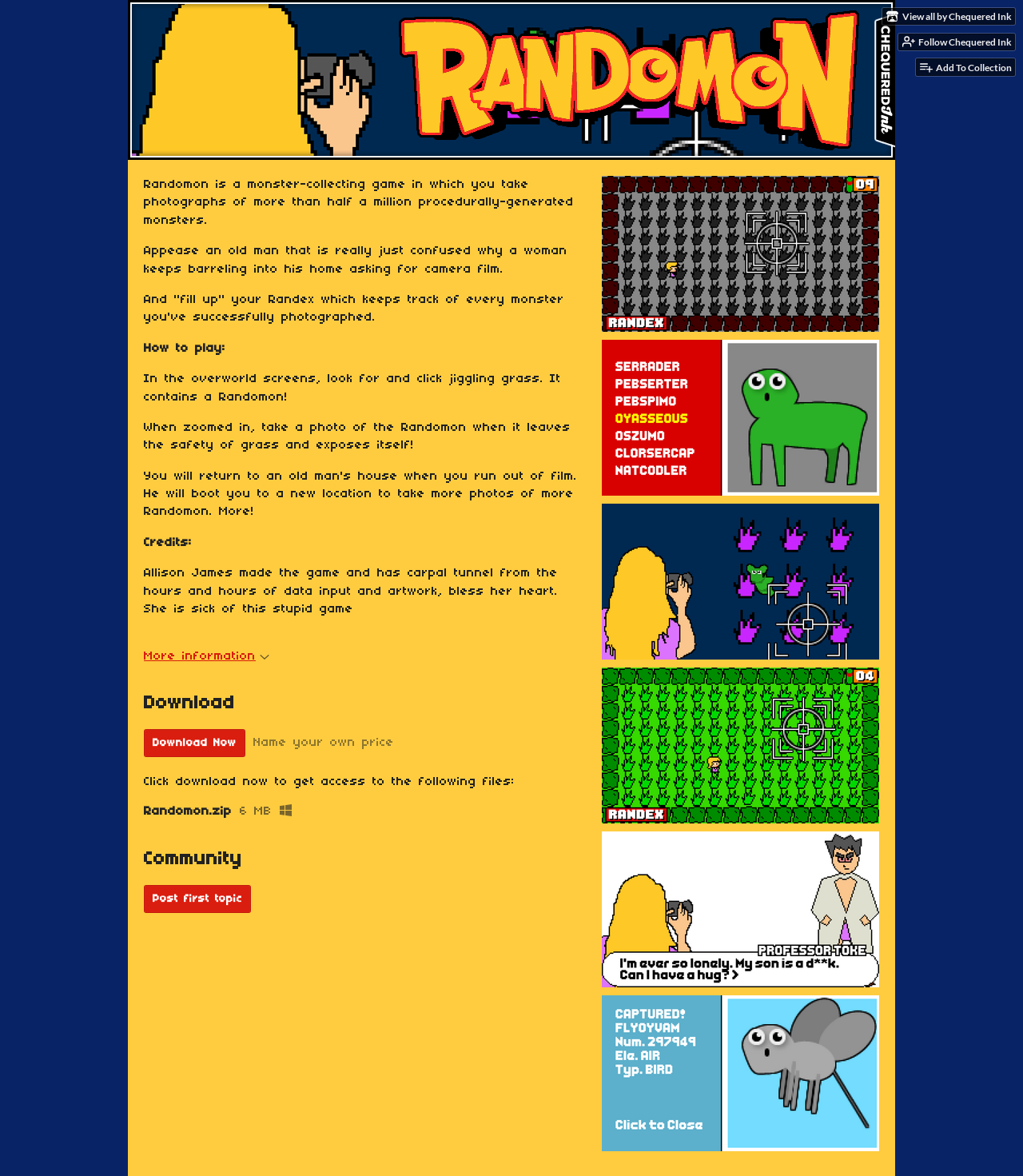Analyze the image and answer the question with as much detail as possible: 
What is the size of the downloadable file?

The size of the downloadable file is mentioned in the StaticText element with bounding box coordinates [0.234, 0.684, 0.266, 0.695] as '6 MB'.